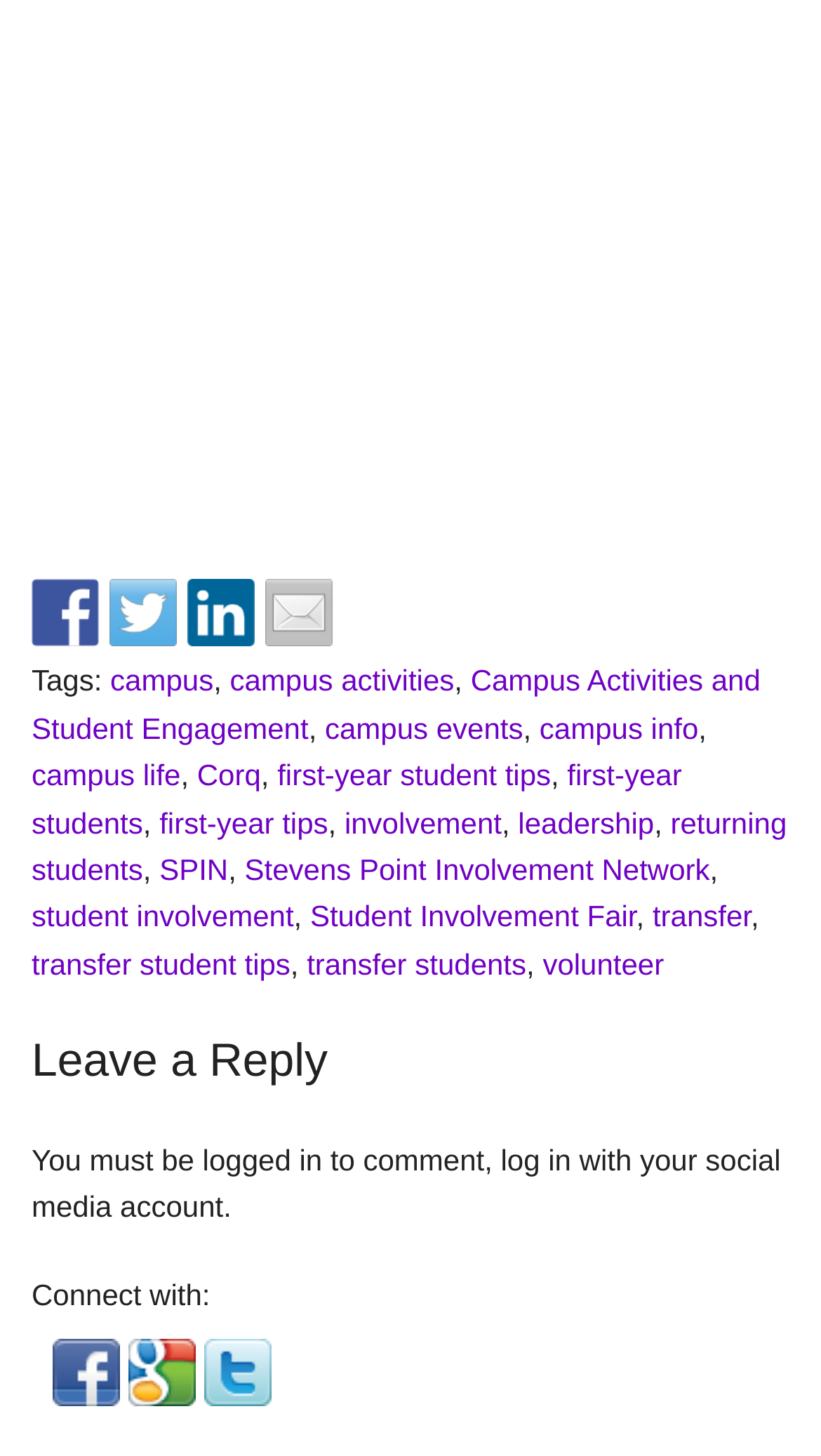What is the purpose of the 'Leave a Reply' section?
Analyze the image and provide a thorough answer to the question.

The 'Leave a Reply' section is provided on the webpage to allow users to comment on the content, but they need to be logged in to do so.